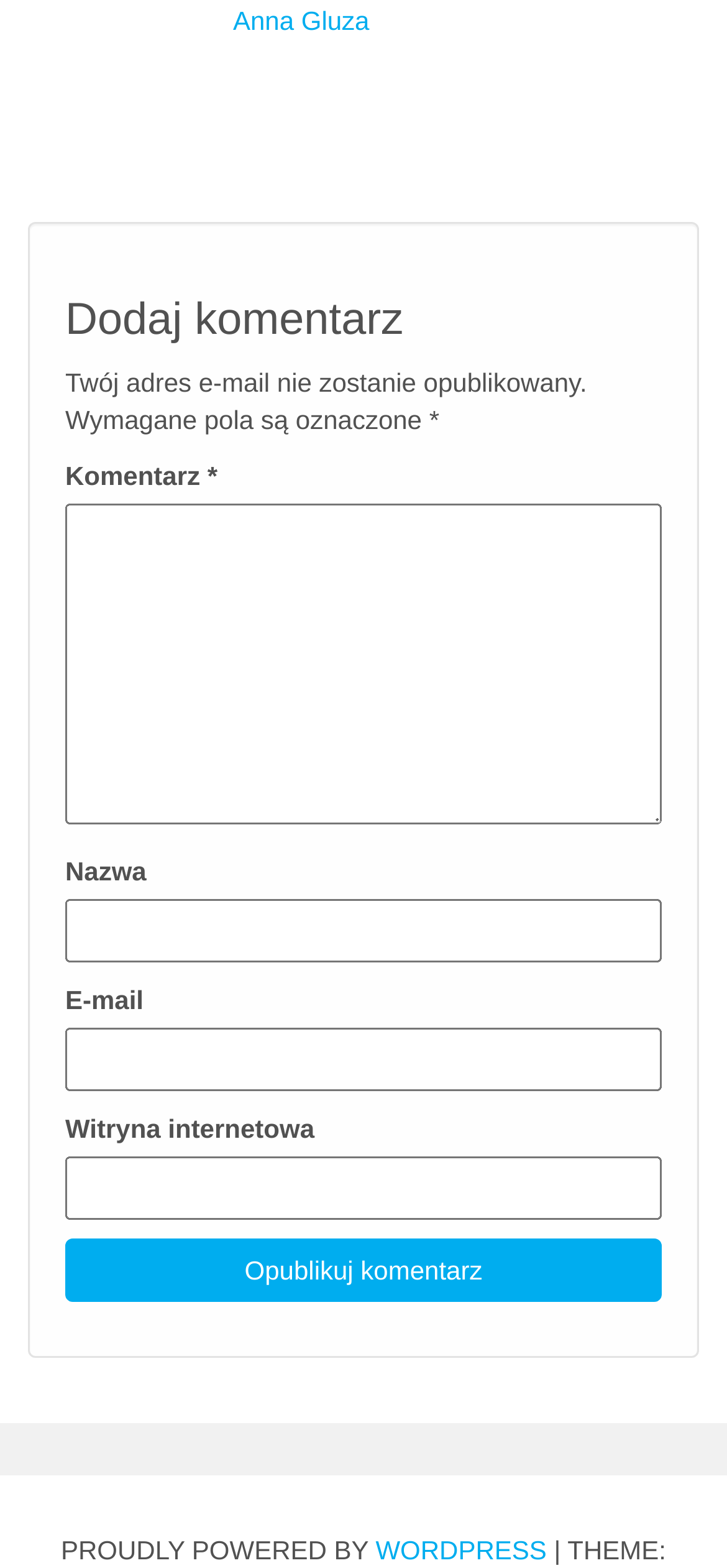Please provide a comprehensive answer to the question below using the information from the image: What is the name of the author?

The name of the author can be found in the heading element at the top of the page, which contains the text 'Anna Gluza'.